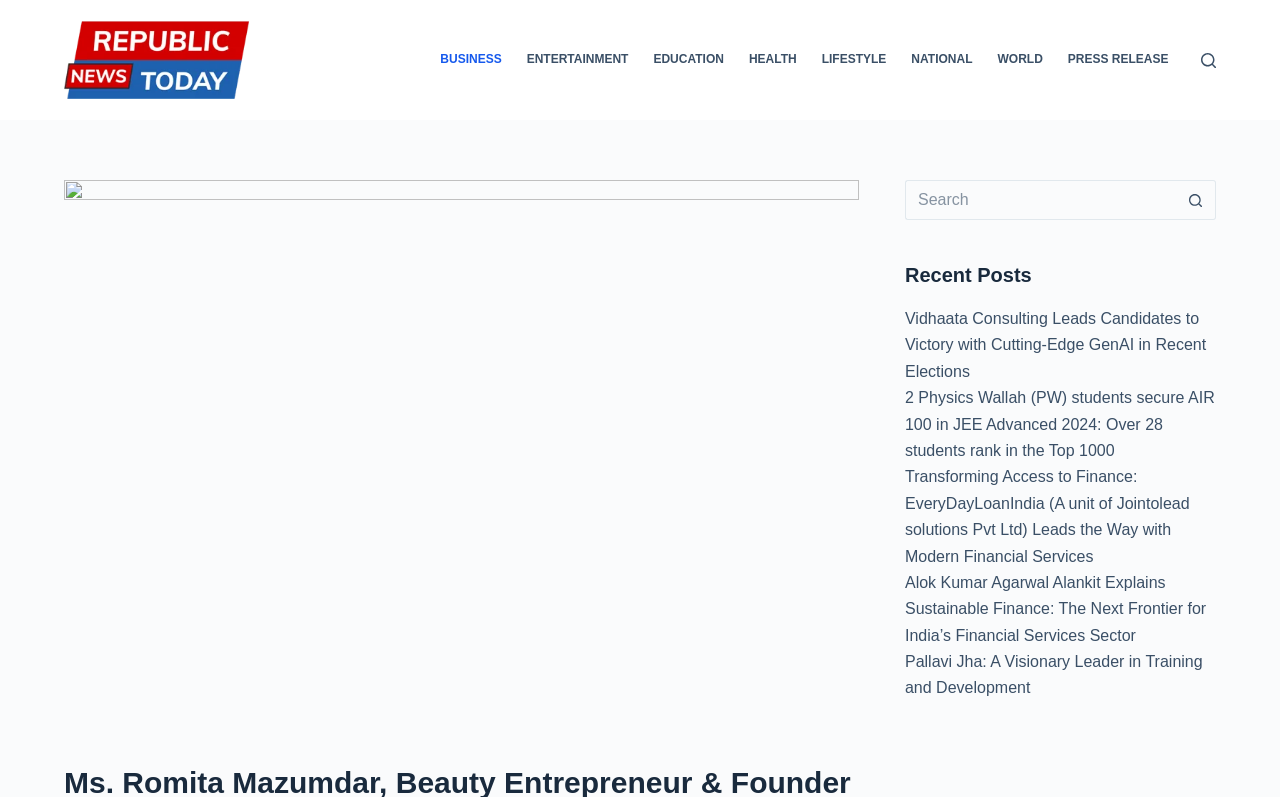Create a detailed narrative of the webpage’s visual and textual elements.

The webpage is about Republic News Today, a news website. At the top left corner, there is a link to skip to the content. Next to it, there is a link to the Republic News Today website, accompanied by an image with the same name. 

On the top navigation bar, there is a horizontal menu with several menu items, including BUSINESS, ENTERTAINMENT, EDUCATION, HEALTH, LIFESTYLE, NATIONAL, WORLD, and PRESS RELEASE. 

To the right of the navigation bar, there is a search button. Below the search button, there is a figure that takes up most of the width of the page. Within the figure, there is a search box with a placeholder text "Search for..." and a search button with an image. 

Below the search box, there is a heading "Recent Posts" followed by a list of five news article links. The articles have titles such as "Vidhaata Consulting Leads Candidates to Victory with Cutting-Edge GenAI in Recent Elections", "2 Physics Wallah (PW) students secure AIR 100 in JEE Advanced 2024: Over 28 students rank in the Top 1000", and "Transforming Access to Finance: EveryDayLoanIndia (A unit of Jointolead solutions Pvt Ltd) Leads the Way with Modern Financial Services".